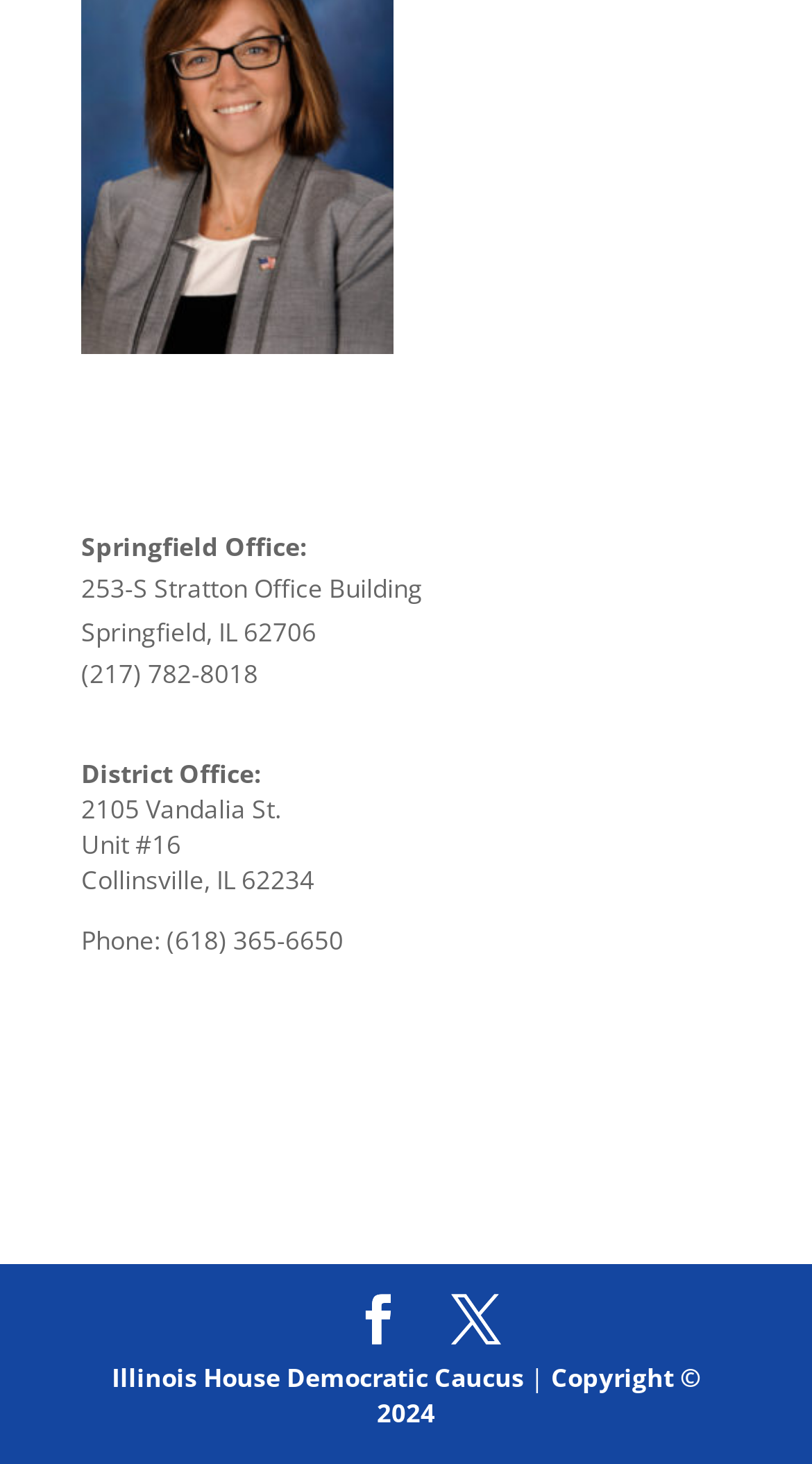How many office locations are listed on this webpage?
Based on the image, respond with a single word or phrase.

2